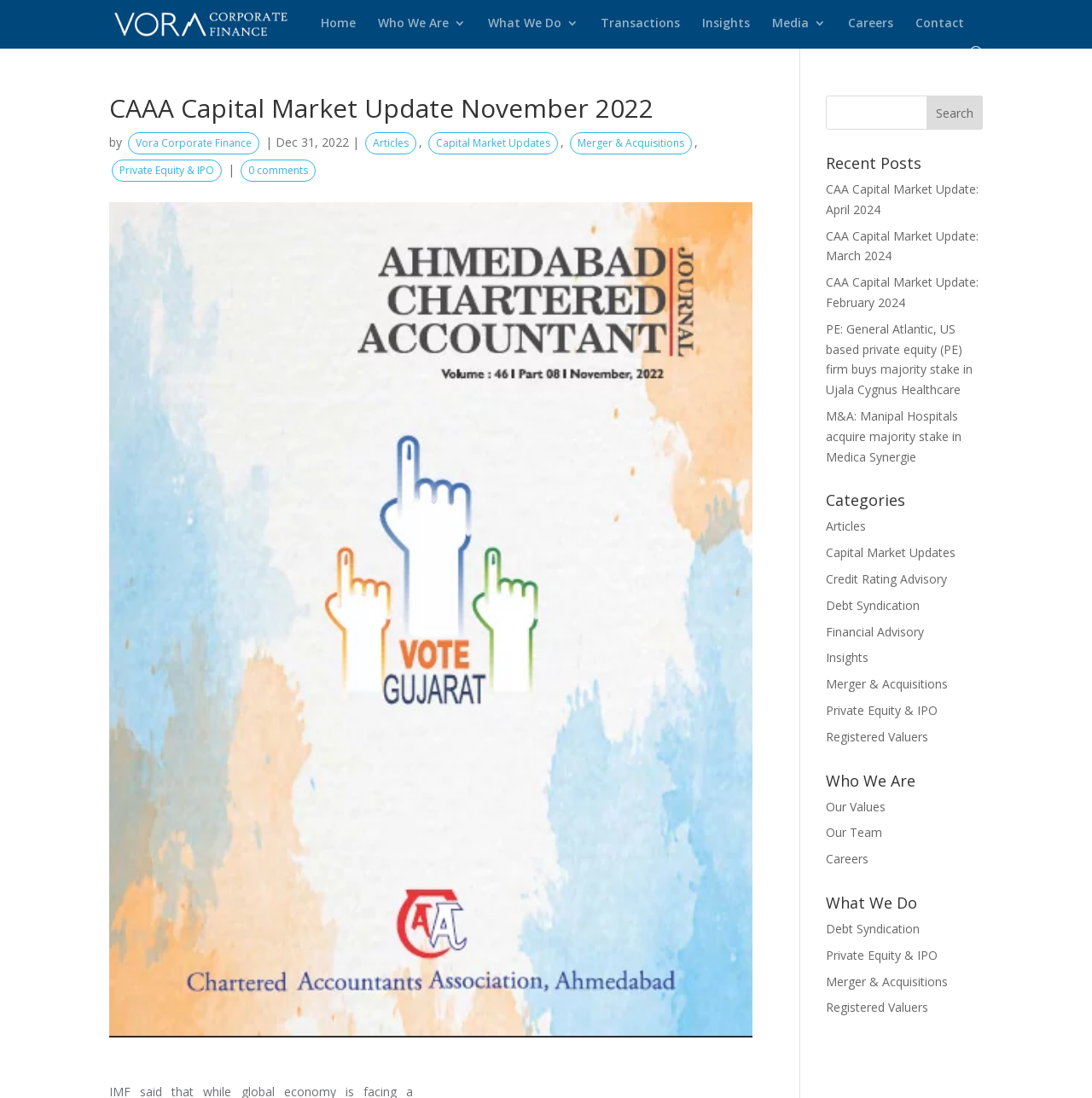Identify the bounding box coordinates for the element you need to click to achieve the following task: "Search for articles". Provide the bounding box coordinates as four float numbers between 0 and 1, in the form [left, top, right, bottom].

[0.756, 0.087, 0.9, 0.118]